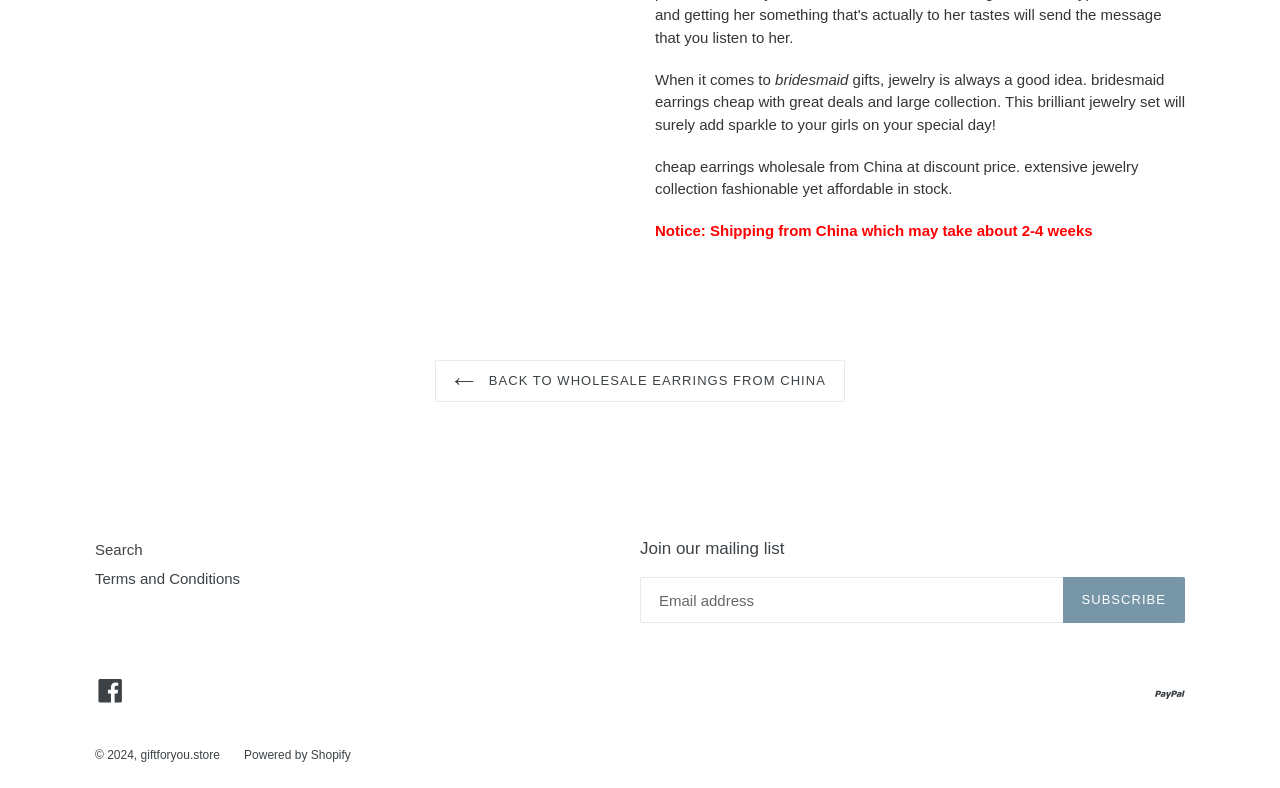Bounding box coordinates are specified in the format (top-left x, top-left y, bottom-right x, bottom-right y). All values are floating point numbers bounded between 0 and 1. Please provide the bounding box coordinate of the region this sentence describes: giftforyou.store

[0.11, 0.949, 0.172, 0.967]